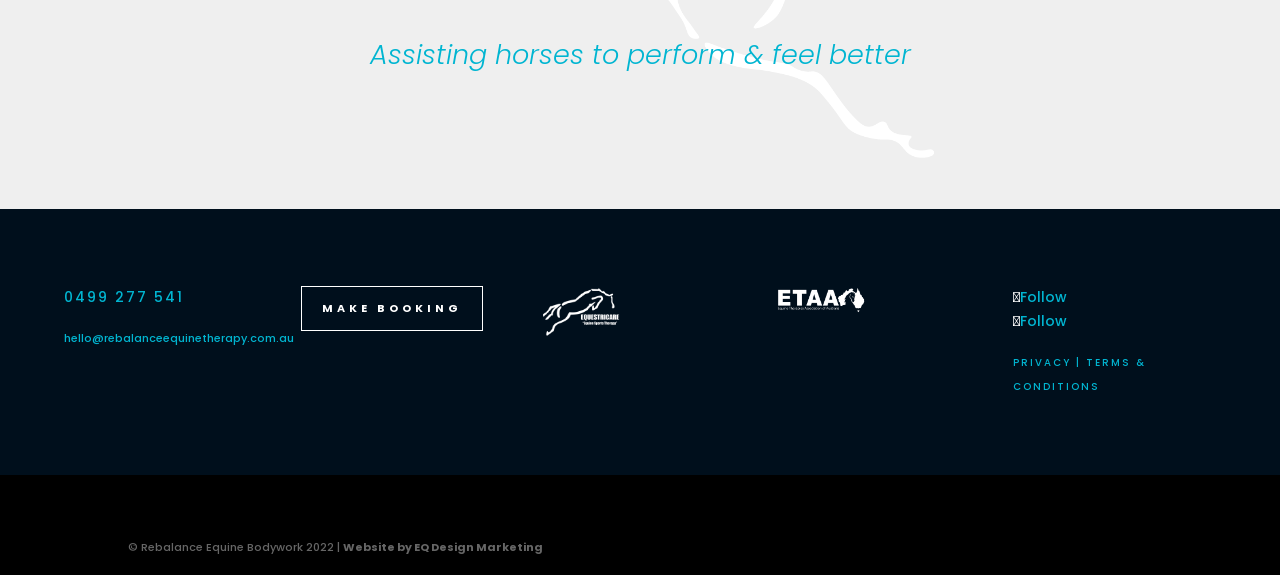Please determine the bounding box coordinates for the UI element described as: "PRIVACY |".

[0.792, 0.617, 0.849, 0.643]